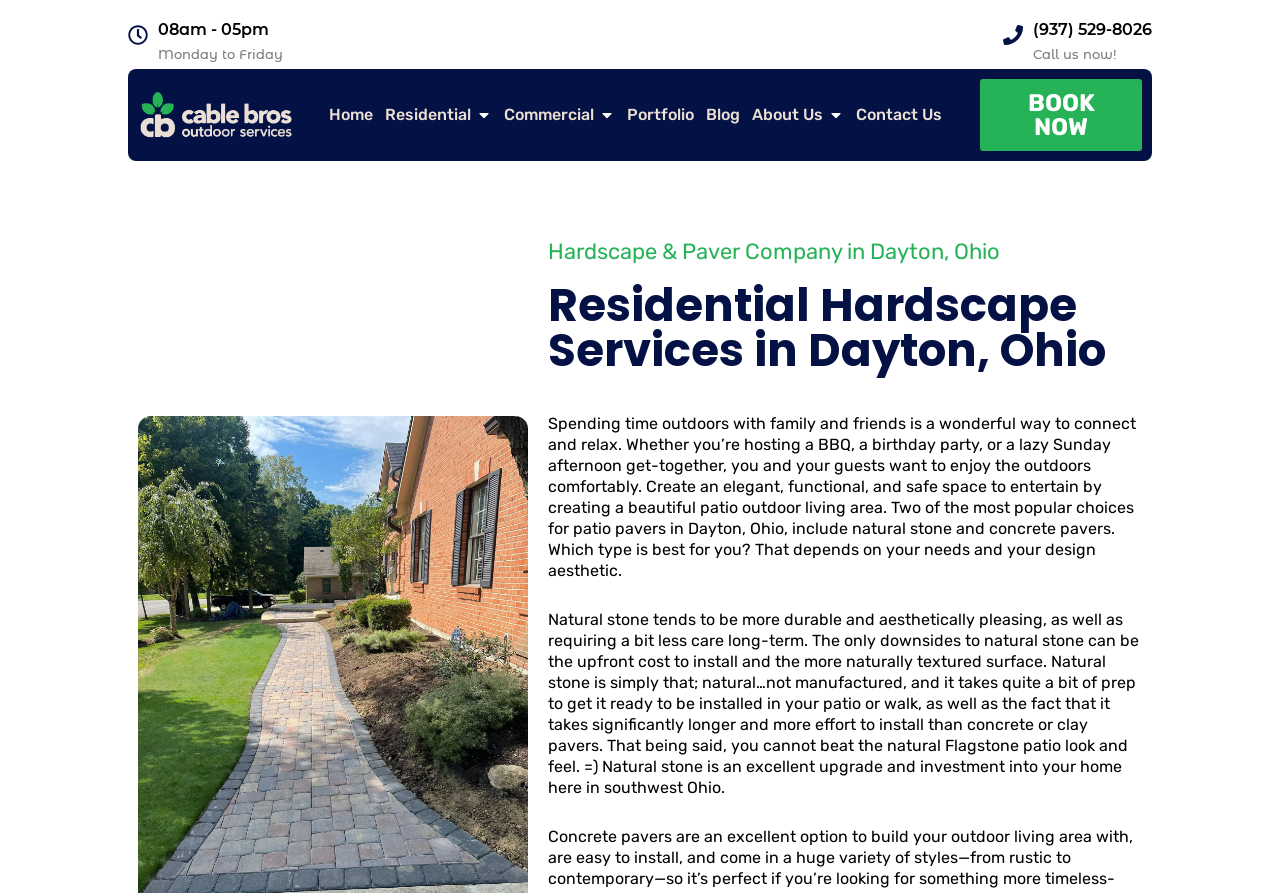Reply to the question with a single word or phrase:
What is the purpose of a patio?

To connect and relax with family and friends